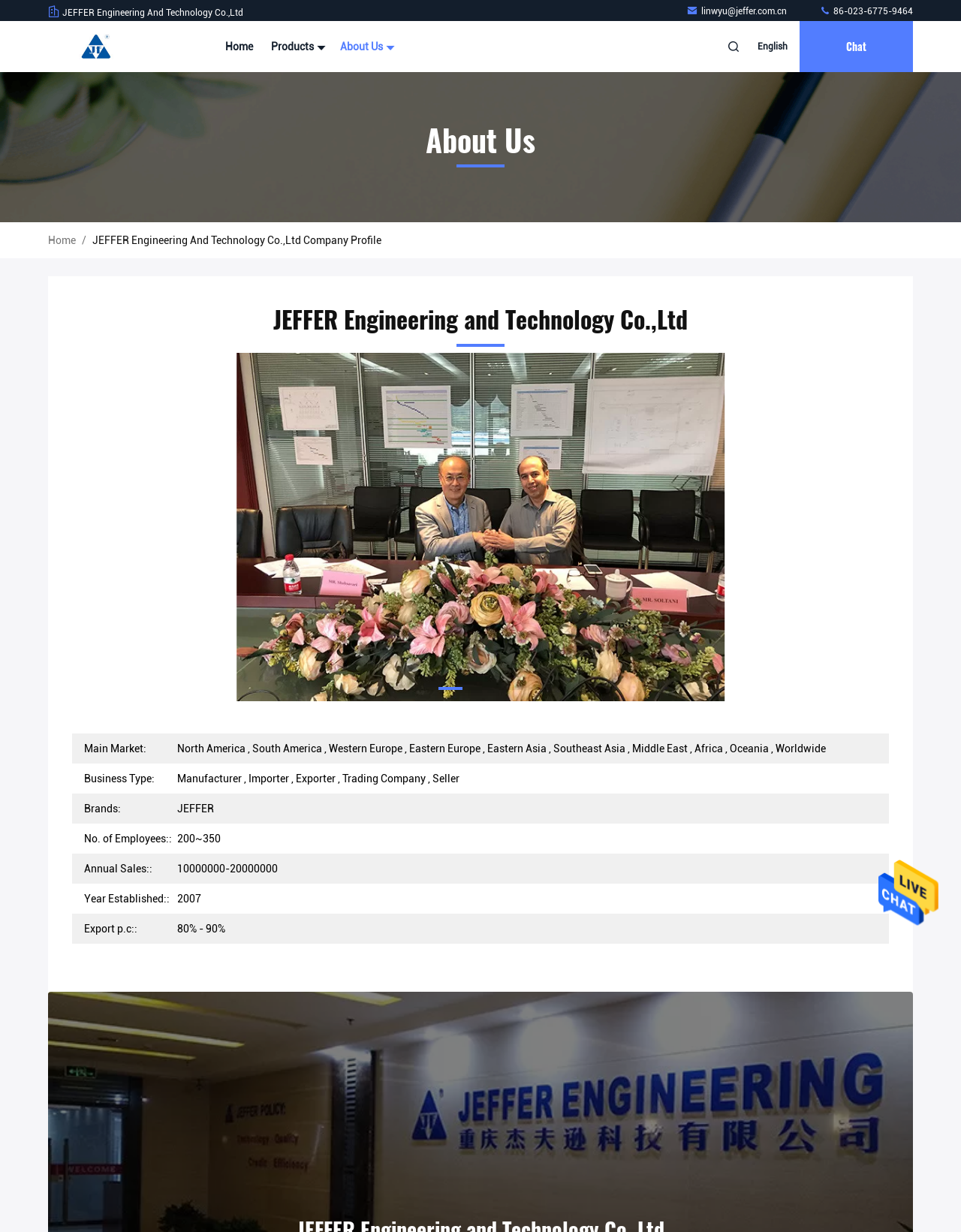Can you find the bounding box coordinates for the element to click on to achieve the instruction: "Chat with us"?

[0.832, 0.017, 0.95, 0.059]